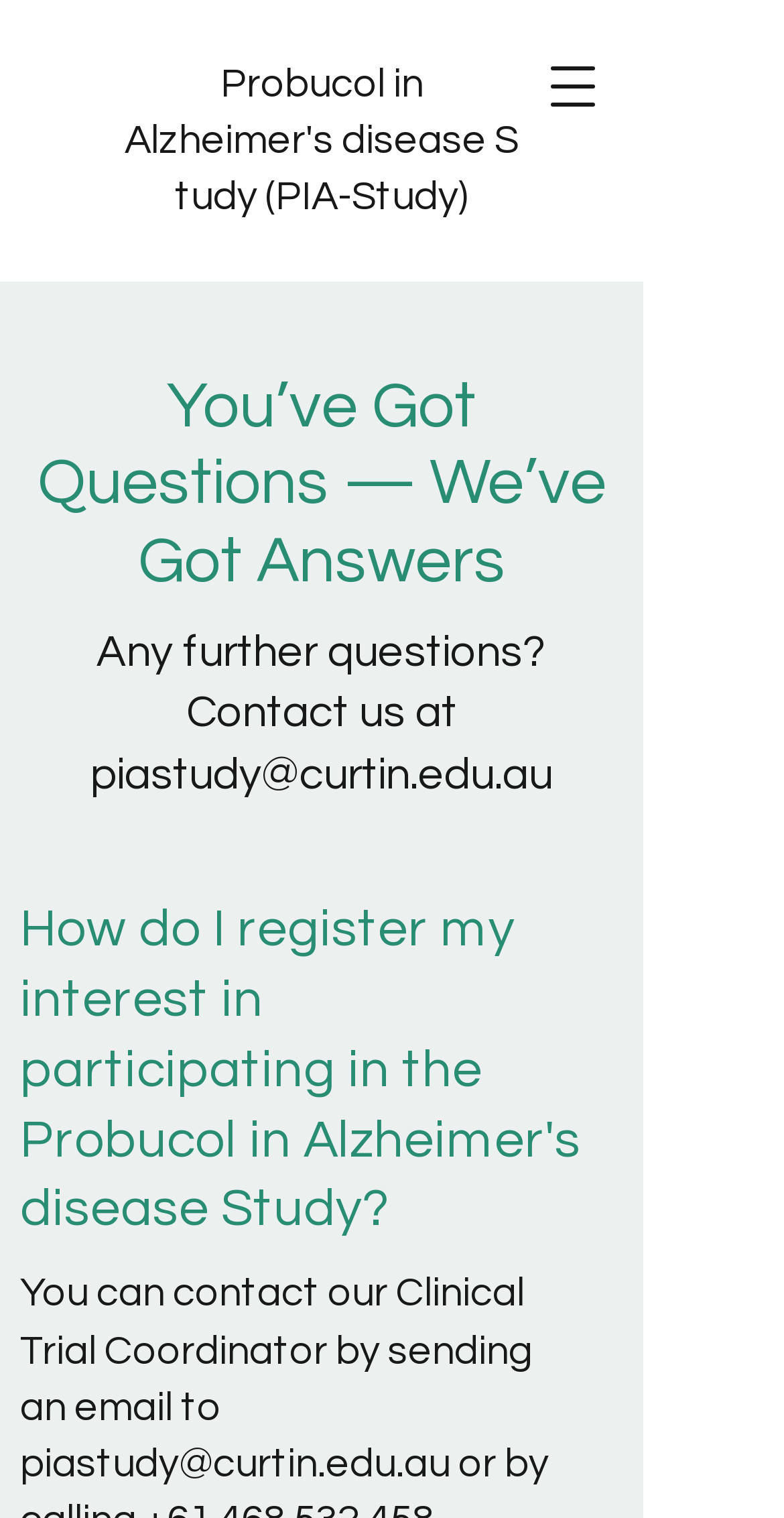Respond to the following question using a concise word or phrase: 
What is the contact email for the Clinical Trial Coordinator?

piastudy@curtin.edu.au